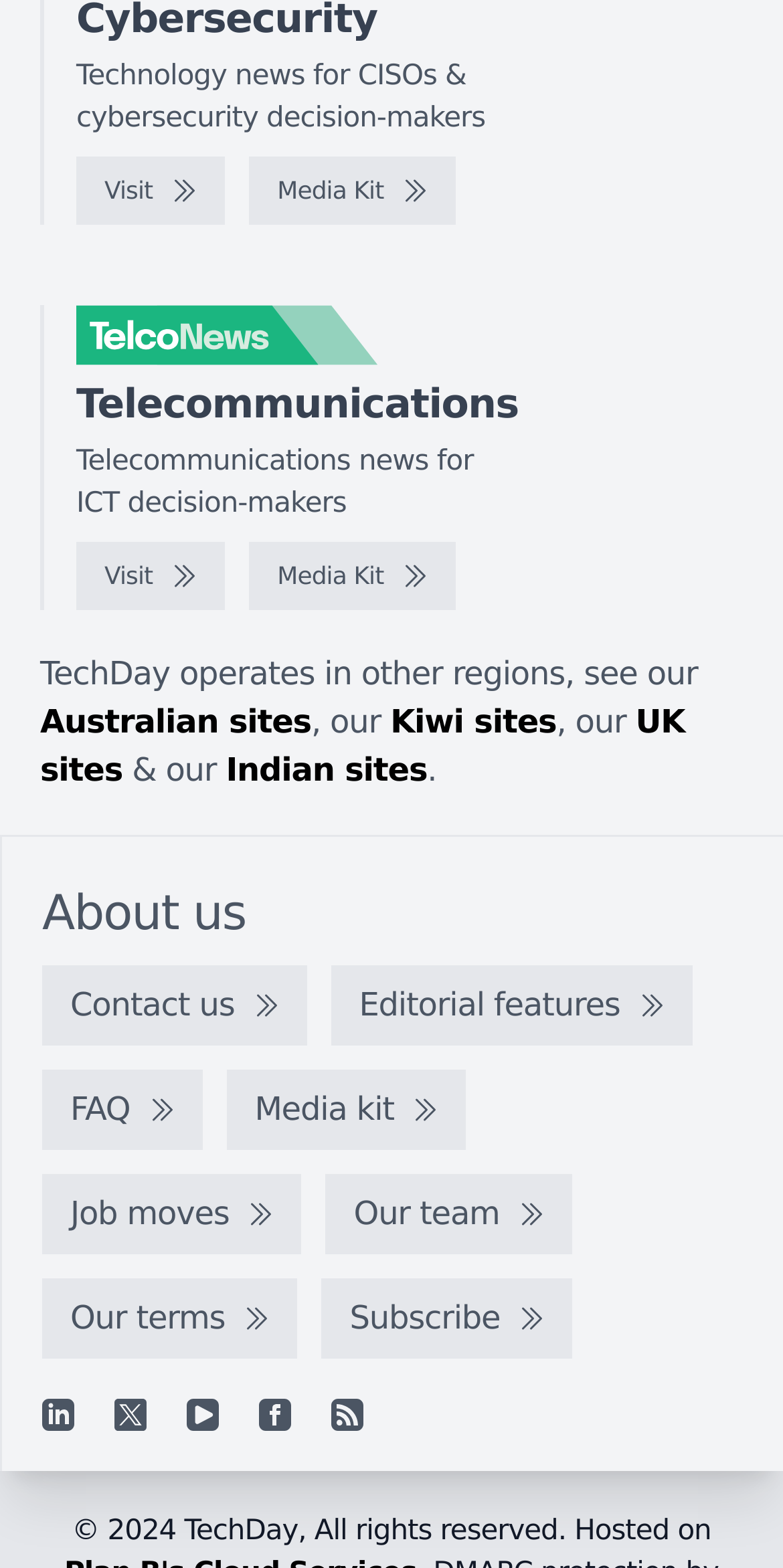How many social media links are at the bottom of the page?
Can you provide an in-depth and detailed response to the question?

I counted the number of link elements at the bottom of the page, specifically the ones with IDs 100, 101, 102, 103, and 104, which correspond to Linkedin, X, YouTube, Facebook, and RSS feed respectively.